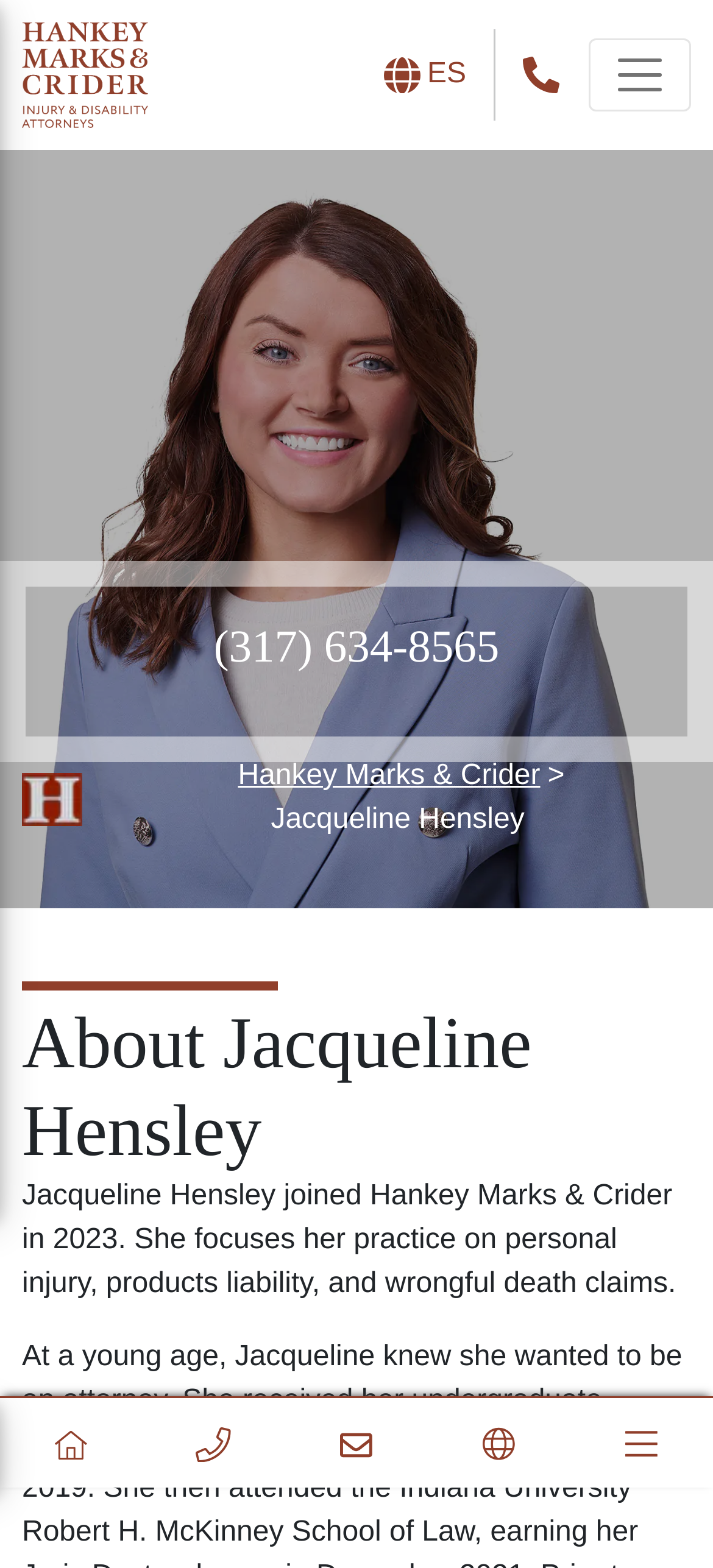What is the main title displayed on this webpage?

About Jacqueline Hensley